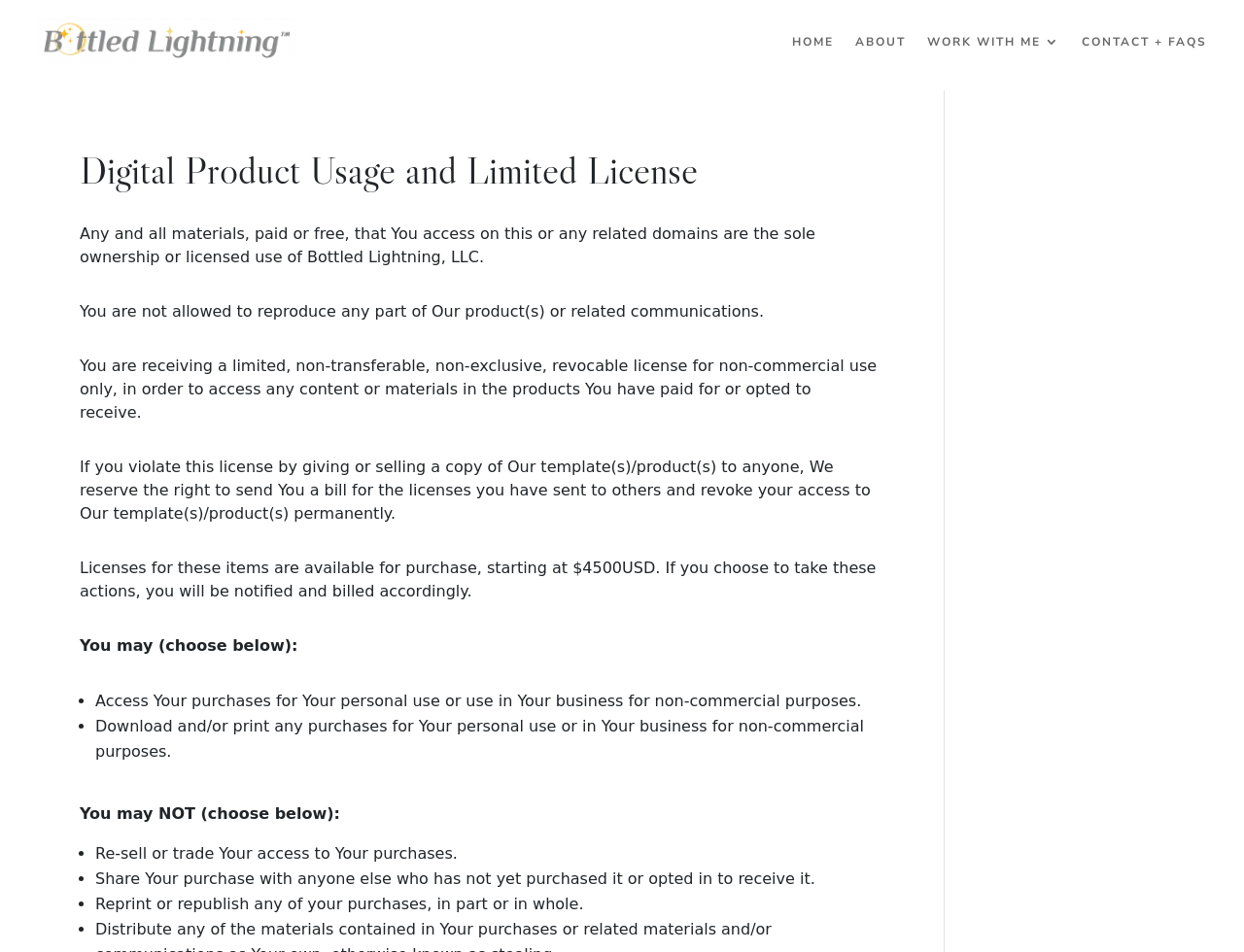Respond with a single word or phrase for the following question: 
What is the purpose of the license?

Non-commercial use